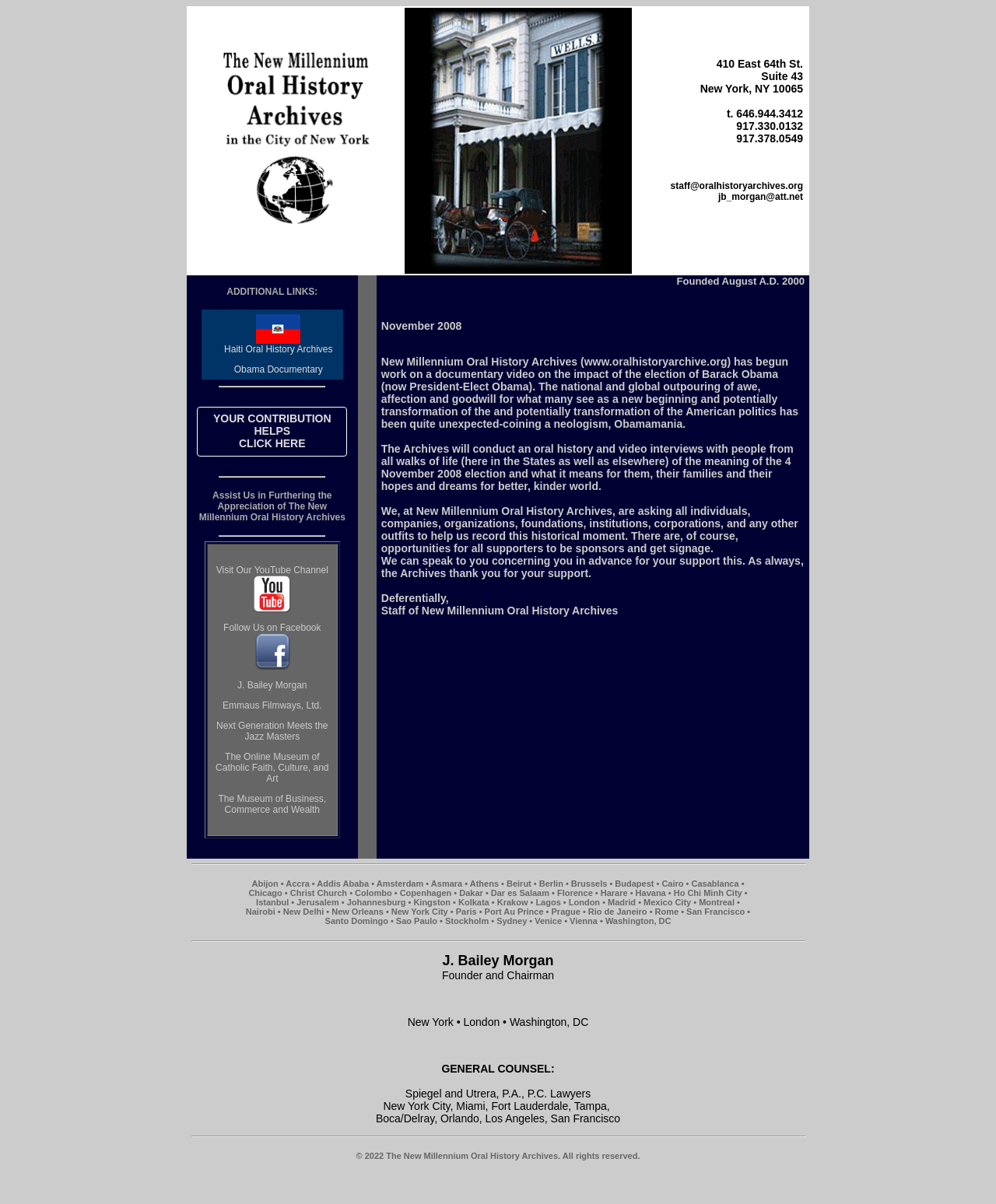Locate the bounding box coordinates of the segment that needs to be clicked to meet this instruction: "follow the link to Facebook".

[0.255, 0.55, 0.292, 0.559]